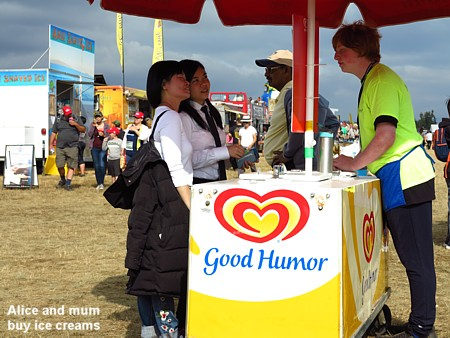What is the weather like in the background?
Examine the image closely and answer the question with as much detail as possible.

The caption describes the background of the image as having a 'partly cloudy sky', which suggests that the weather is not fully sunny nor fully cloudy, but rather a mix of both.